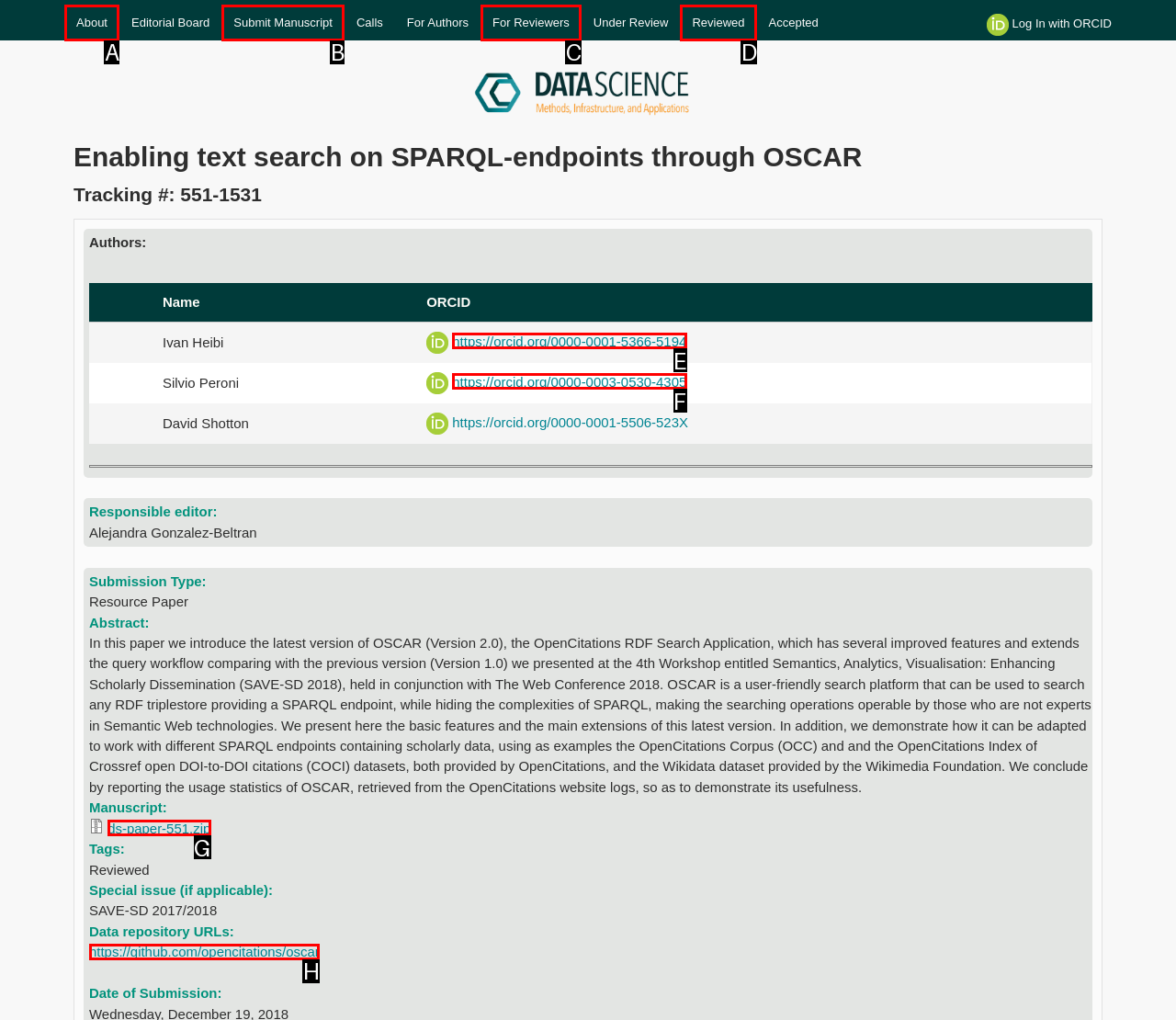Select the HTML element that corresponds to the description: Submit Manuscript. Answer with the letter of the matching option directly from the choices given.

B